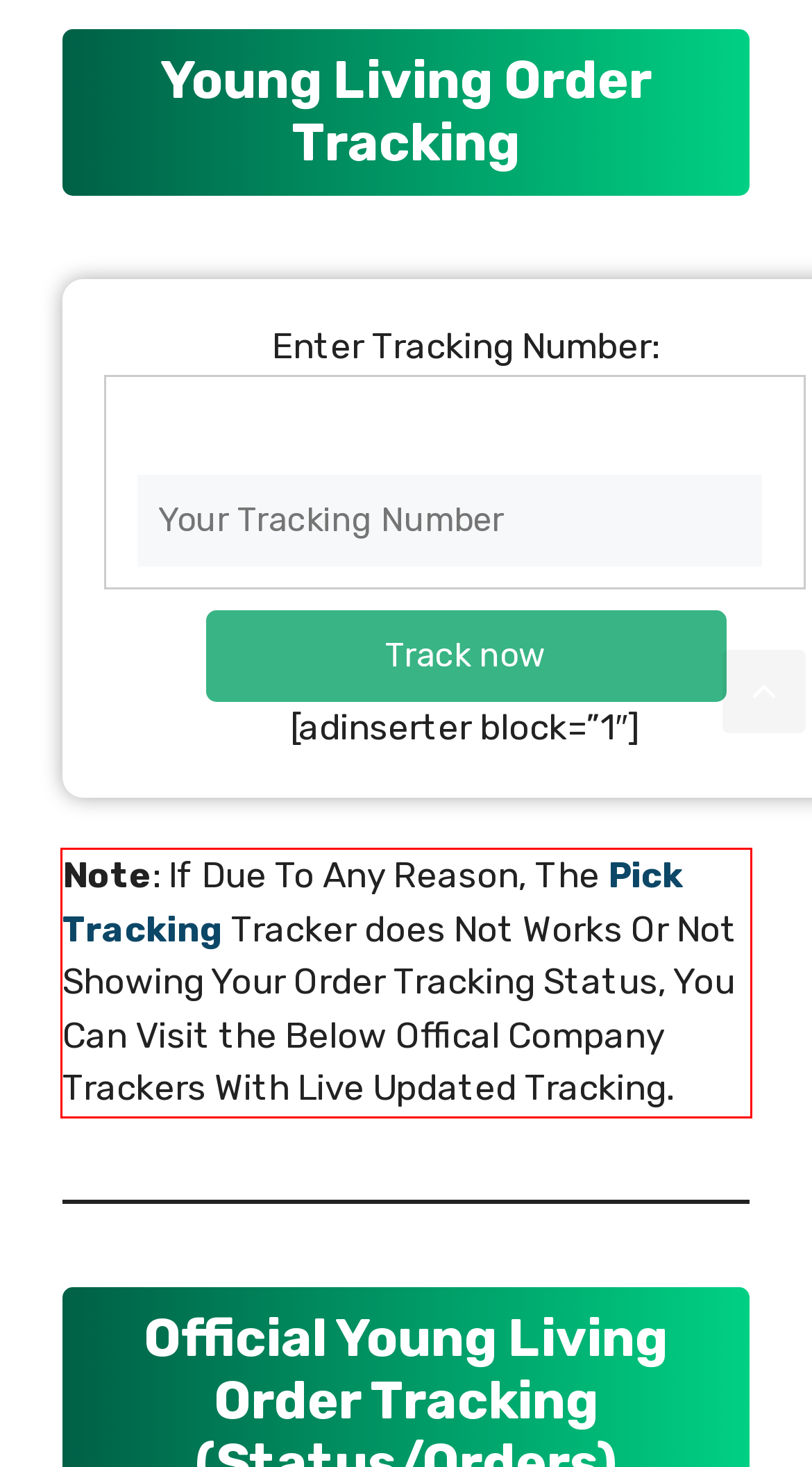Examine the screenshot of the webpage, locate the red bounding box, and generate the text contained within it.

Note: If Due To Any Reason, The Pick Tracking Tracker does Not Works Or Not Showing Your Order Tracking Status, You Can Visit the Below Offical Company Trackers With Live Updated Tracking.